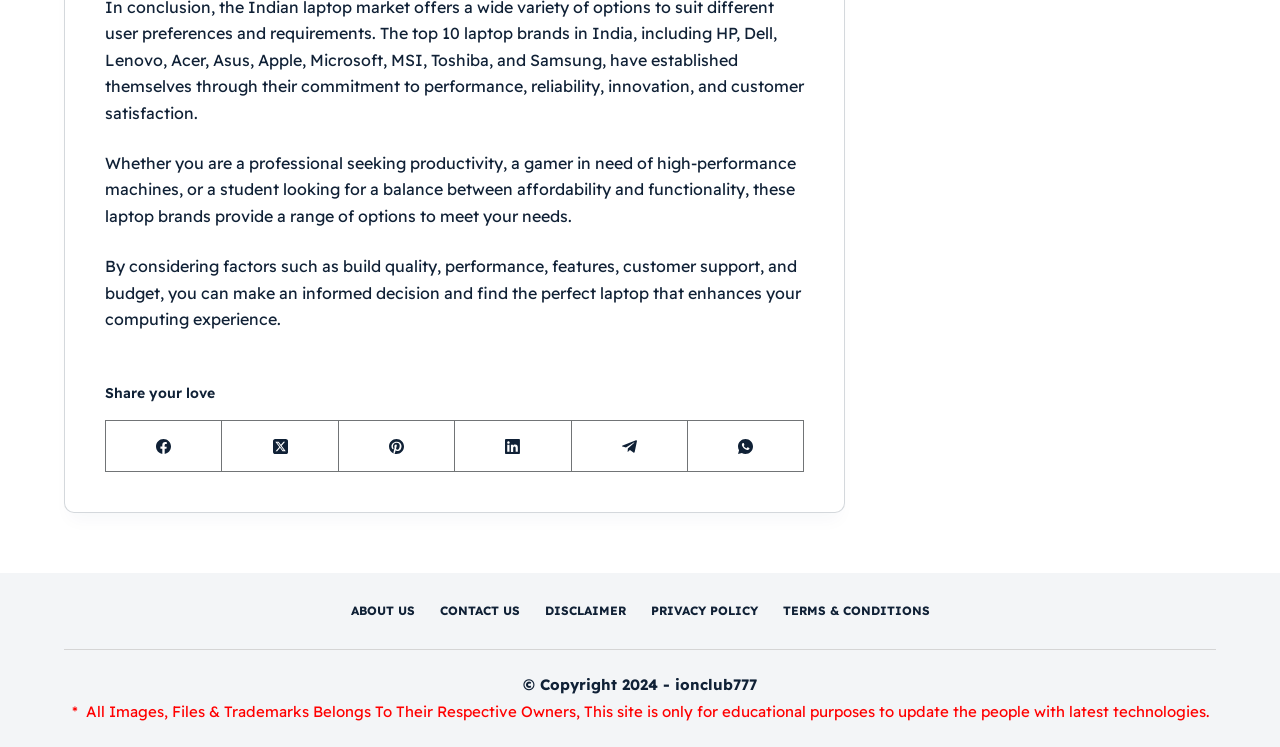Find the bounding box coordinates of the area to click in order to follow the instruction: "Share on Twitter".

[0.174, 0.564, 0.265, 0.632]